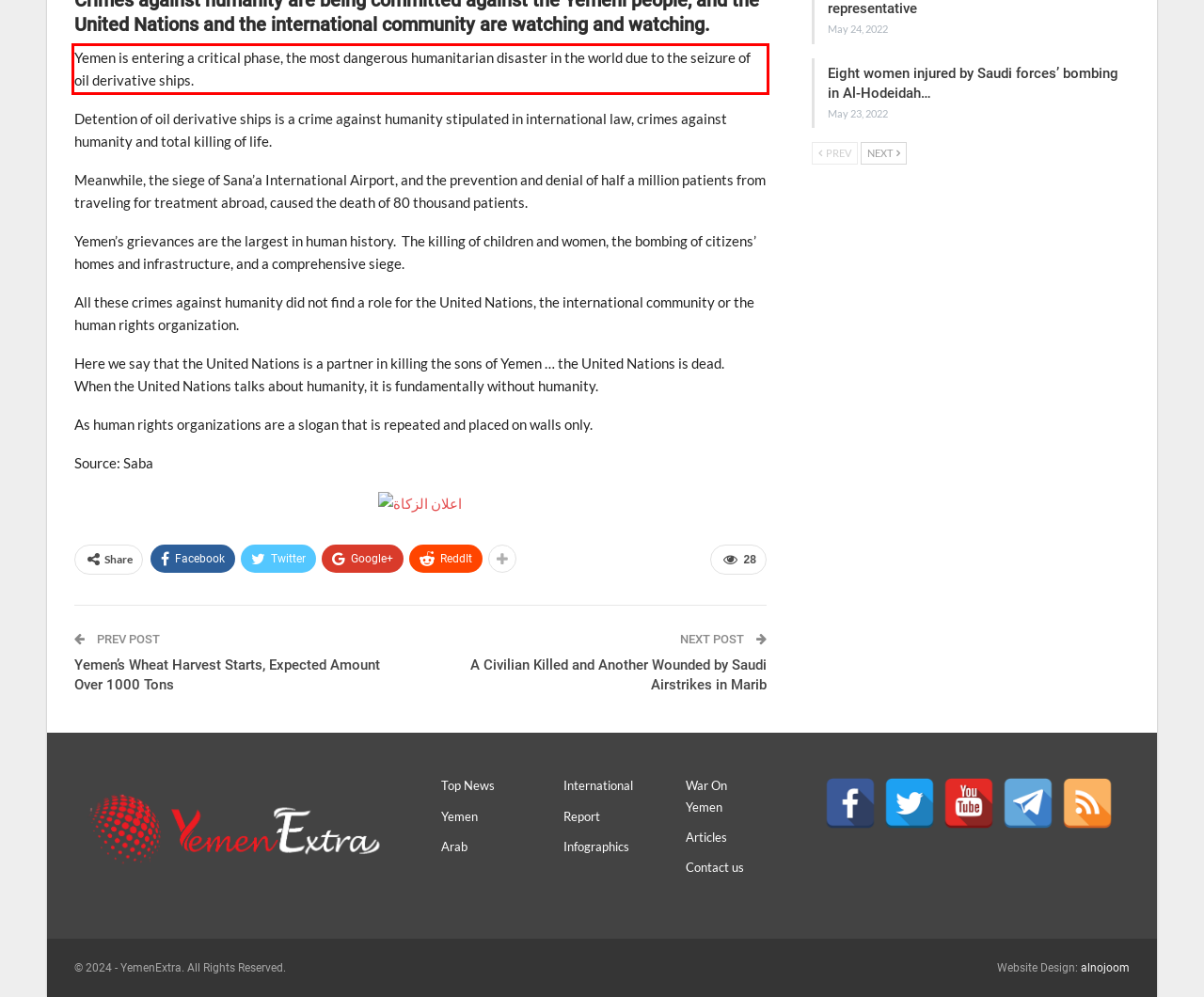In the screenshot of the webpage, find the red bounding box and perform OCR to obtain the text content restricted within this red bounding box.

Yemen is entering a critical phase, the most dangerous humanitarian disaster in the world due to the seizure of oil derivative ships.